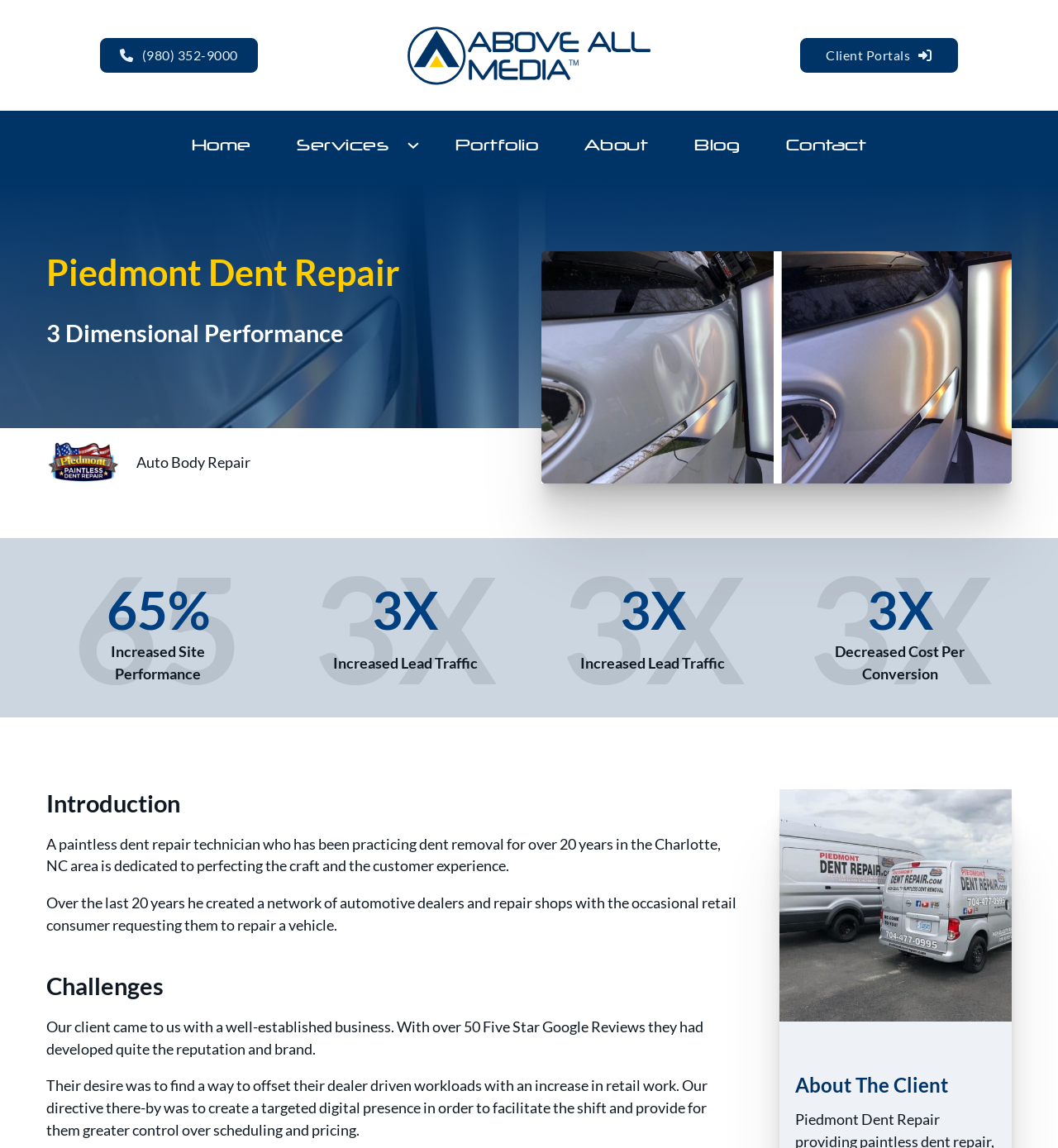What is the percentage of increased site performance?
Use the screenshot to answer the question with a single word or phrase.

65%